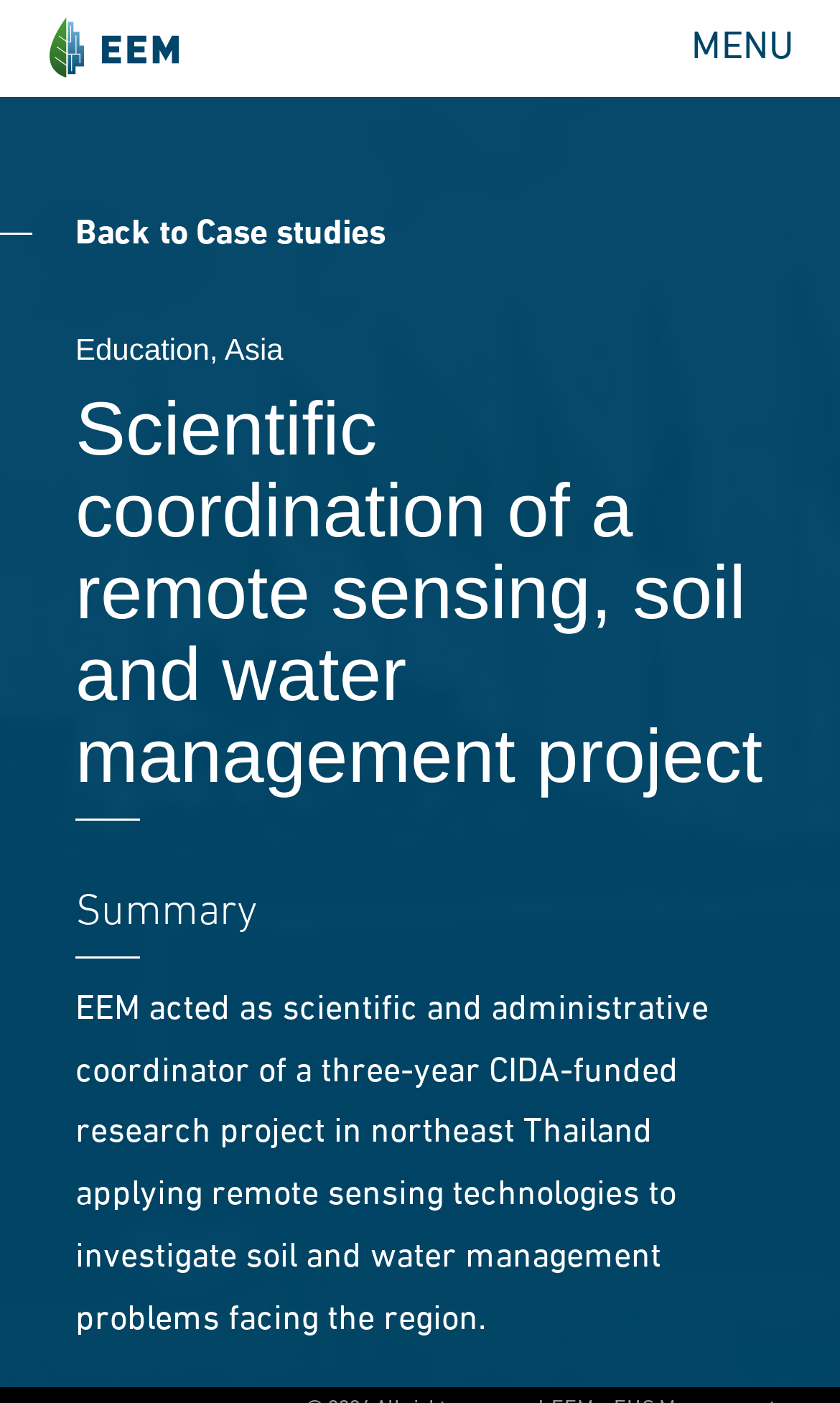Elaborate on the information and visuals displayed on the webpage.

The webpage is about a case study on scientific coordination of a remote sensing, soil, and water management project in Asia, specifically in northeast Thailand. At the top left, there is a link to the website's homepage, "EEM – EHS Management". On the top right, there is a link to the menu. 

Below the top section, there is a link to go back to the case studies page. Underneath, there is a heading that categorizes the project under "Education, Asia" and provides the title of the project, "Scientific coordination of a remote sensing, soil and water management project". The "Education" category is a clickable link.

Further down, there is a heading labeled "Summary", followed by a paragraph of text that describes the project. The text explains that EEM acted as the scientific and administrative coordinator of a three-year research project in northeast Thailand, applying remote sensing technologies to investigate soil and water management problems in the region.